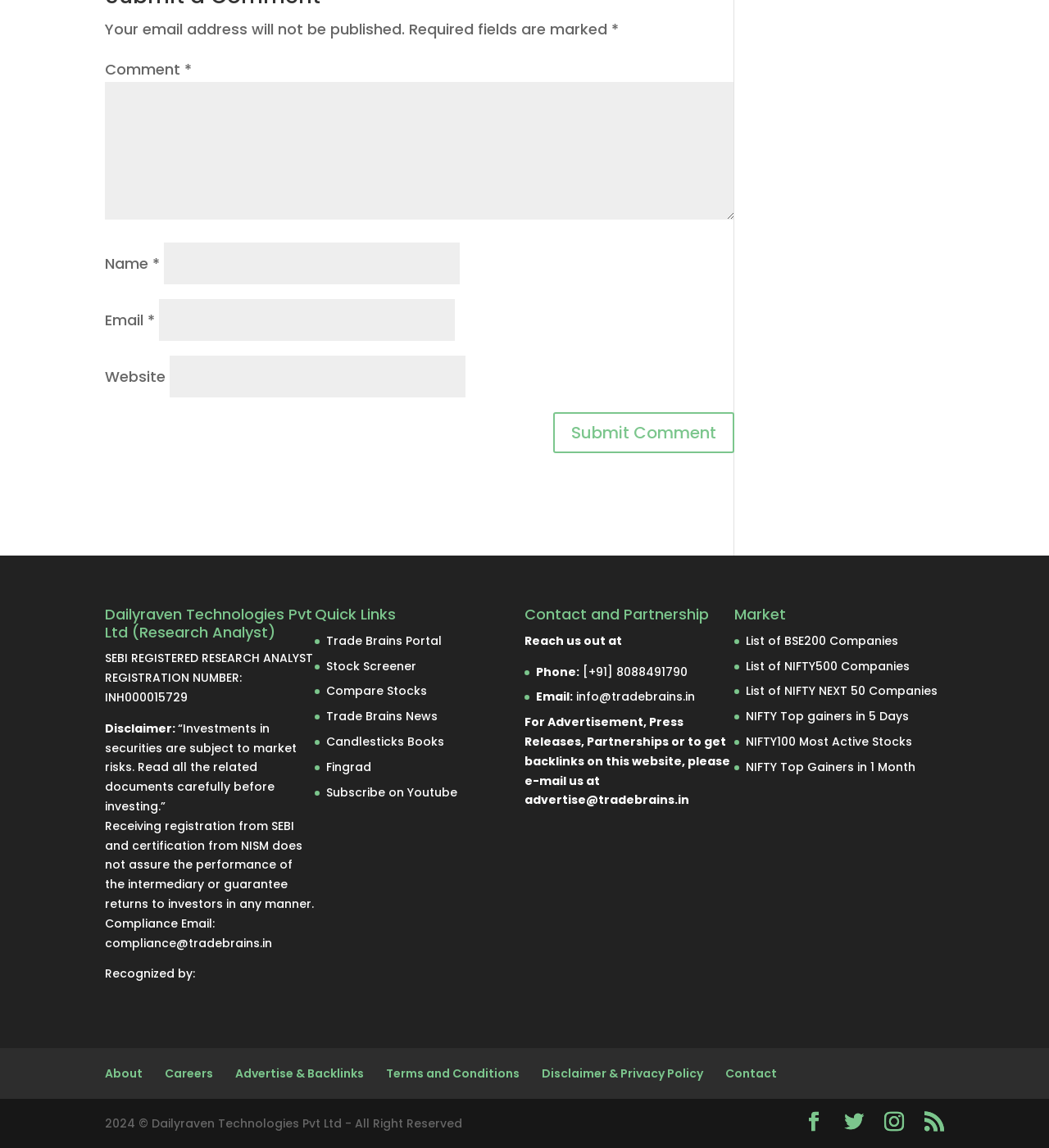Locate the bounding box coordinates of the clickable part needed for the task: "Submit your comment".

[0.527, 0.359, 0.7, 0.395]